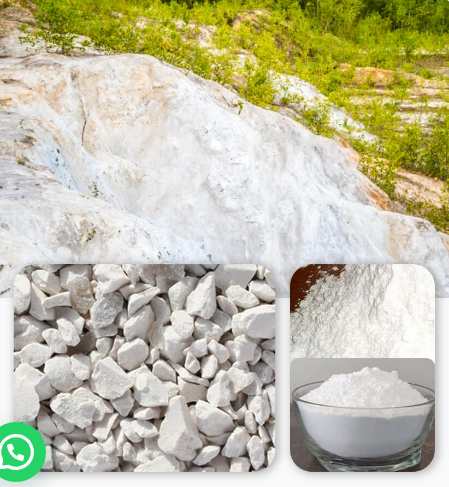Respond with a single word or short phrase to the following question: 
In what year did Bharat Minerals establish itself?

2010